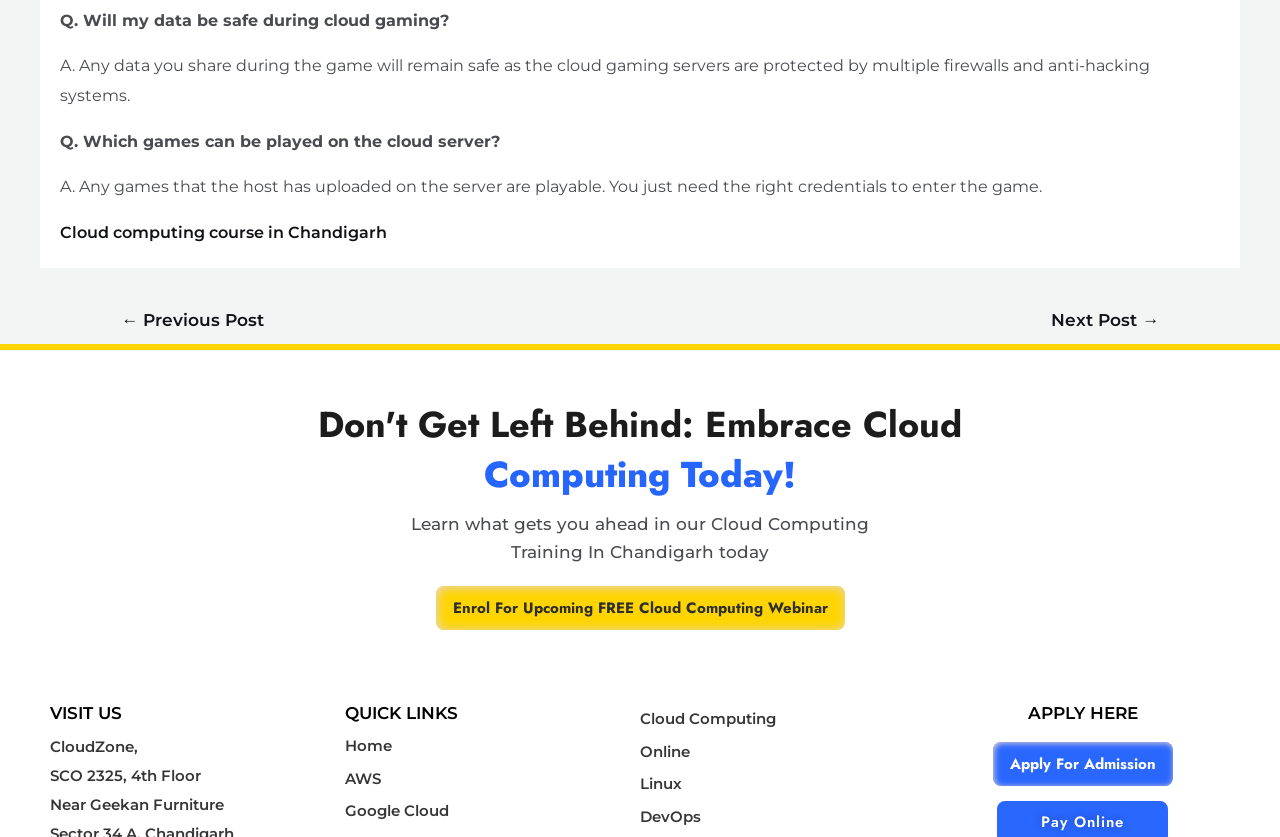Find the bounding box coordinates of the clickable region needed to perform the following instruction: "Enrol for the upcoming free cloud computing webinar". The coordinates should be provided as four float numbers between 0 and 1, i.e., [left, top, right, bottom].

[0.34, 0.7, 0.66, 0.752]